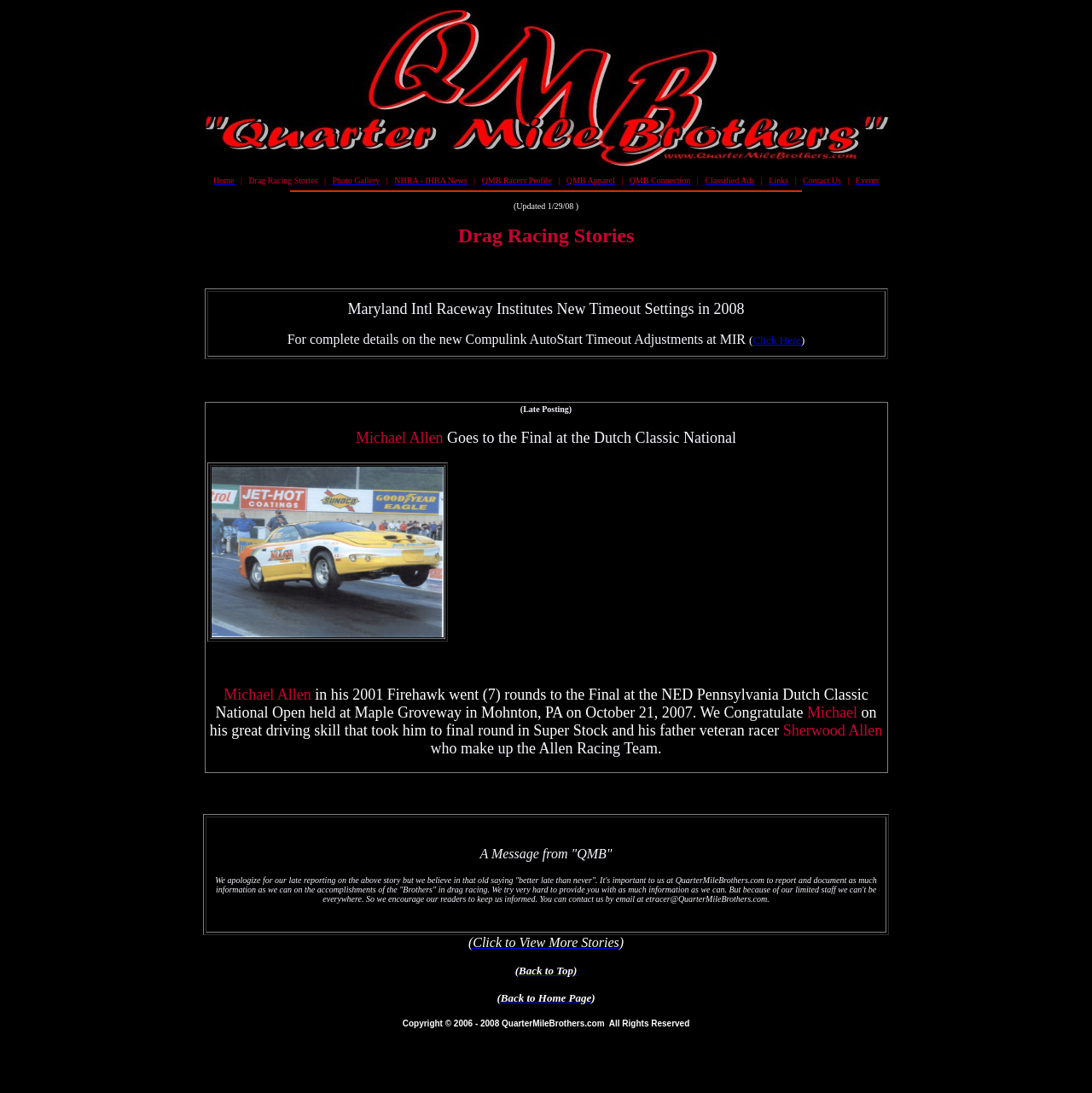Generate a detailed explanation of the webpage's features and information.

The webpage "Drag Racing Stories" features a prominent image at the top, taking up about two-thirds of the screen width. Below the image, there is a navigation menu with links to various sections, including "Home", "Photo Gallery", "NHRA - IHRA News", and others. These links are separated by vertical lines, creating a sense of separation between each item.

To the right of the navigation menu, there is a large table that occupies most of the screen width. The table contains a news article with a title "Maryland Intl Raceway Institutes New Timeout Settings in 2008" and a brief summary of the article. The article is accompanied by a link to read more.

Below the table, there is another section with a title "Drag Racing Stories" and a brief message from "QMB" (QuarterMileBrothers.com) apologizing for late reporting and encouraging readers to provide information. This section is followed by a link to view more stories and a "Back to Top" link.

The webpage also features several images scattered throughout, including a small image at the very top, a few images in the middle, and a few more at the bottom. Some of these images appear to be icons or logos, while others may be related to the drag racing content.

At the very bottom of the page, there is a copyright notice and a link to return to the home page. Overall, the webpage has a simple and straightforward design, with a focus on presenting news and information about drag racing.